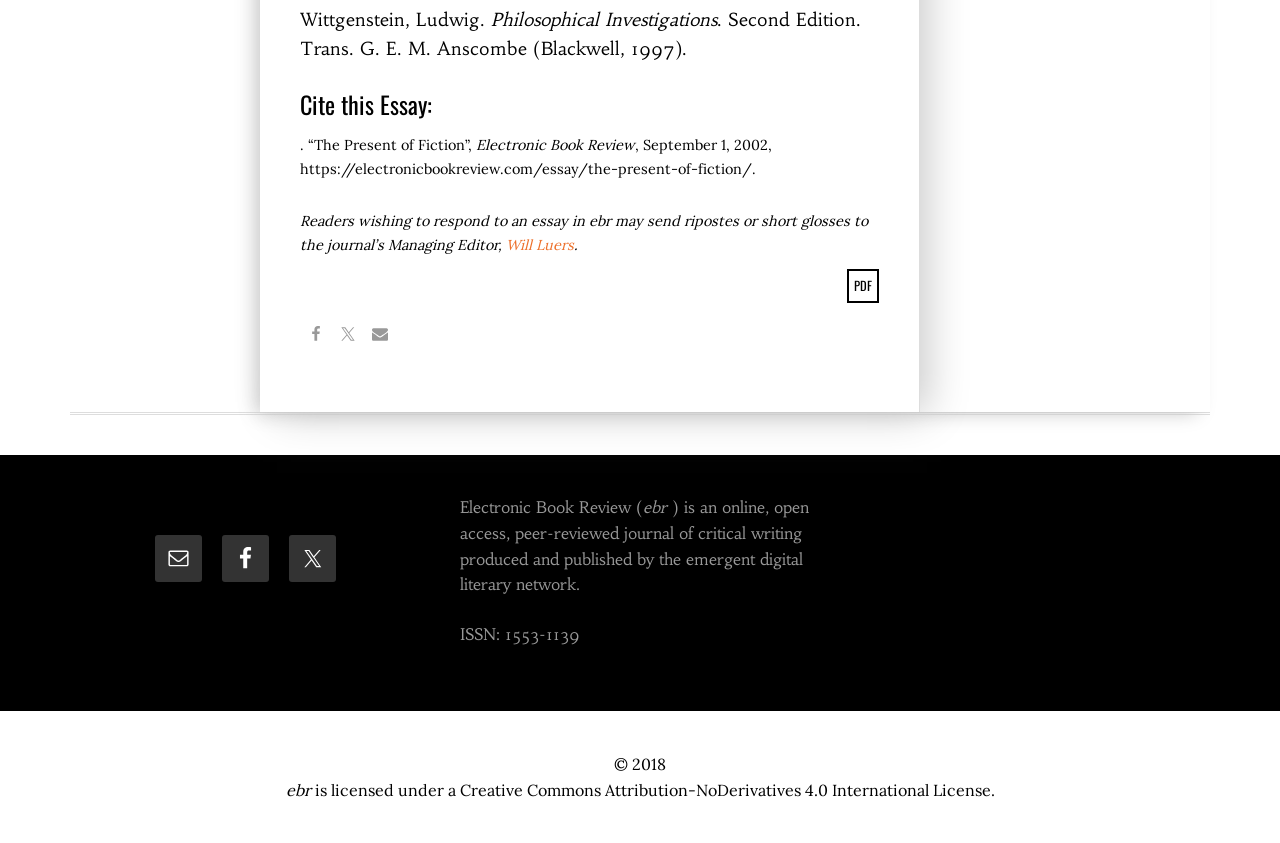Please determine the bounding box coordinates of the section I need to click to accomplish this instruction: "Click on 'PDF'".

[0.662, 0.32, 0.686, 0.358]